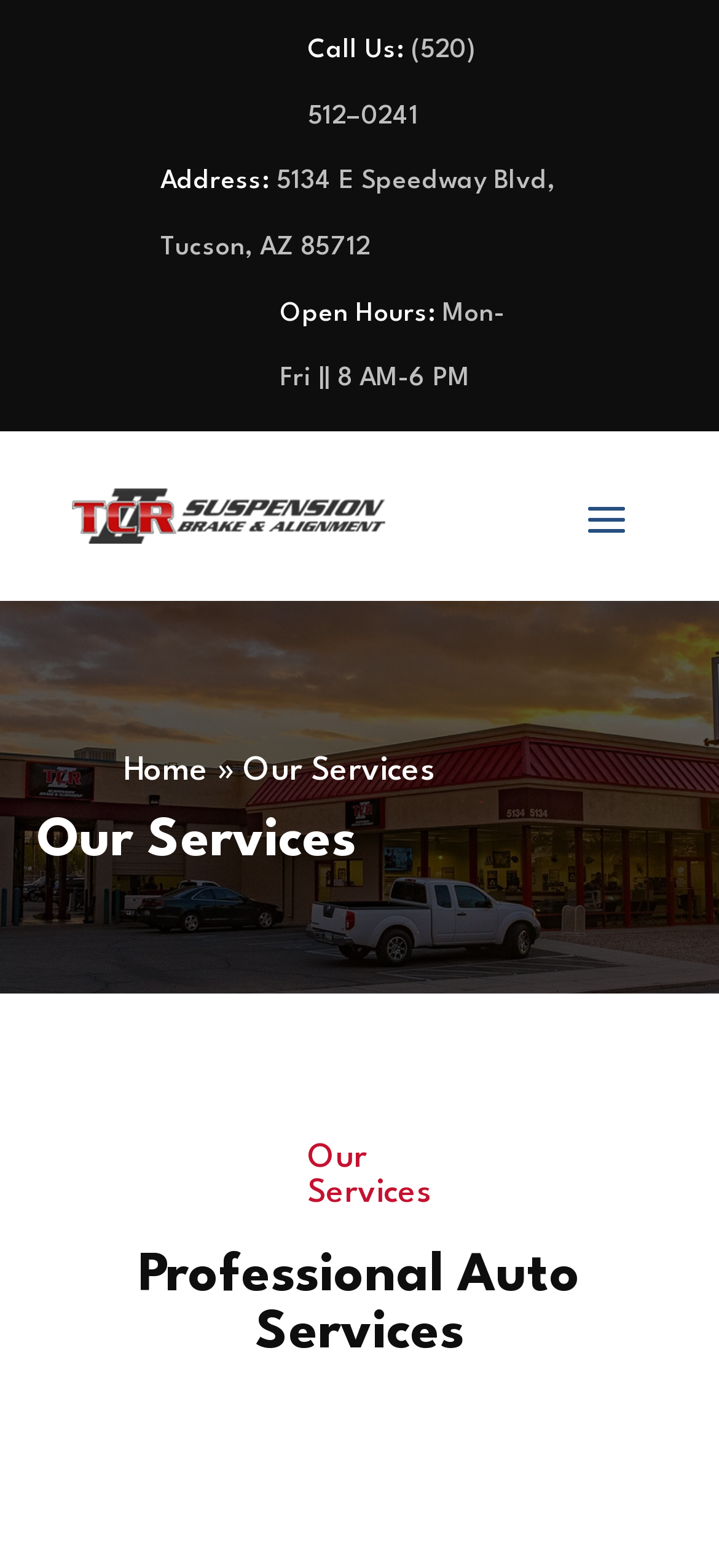Use a single word or phrase to respond to the question:
What is the title of the second heading?

Our Services